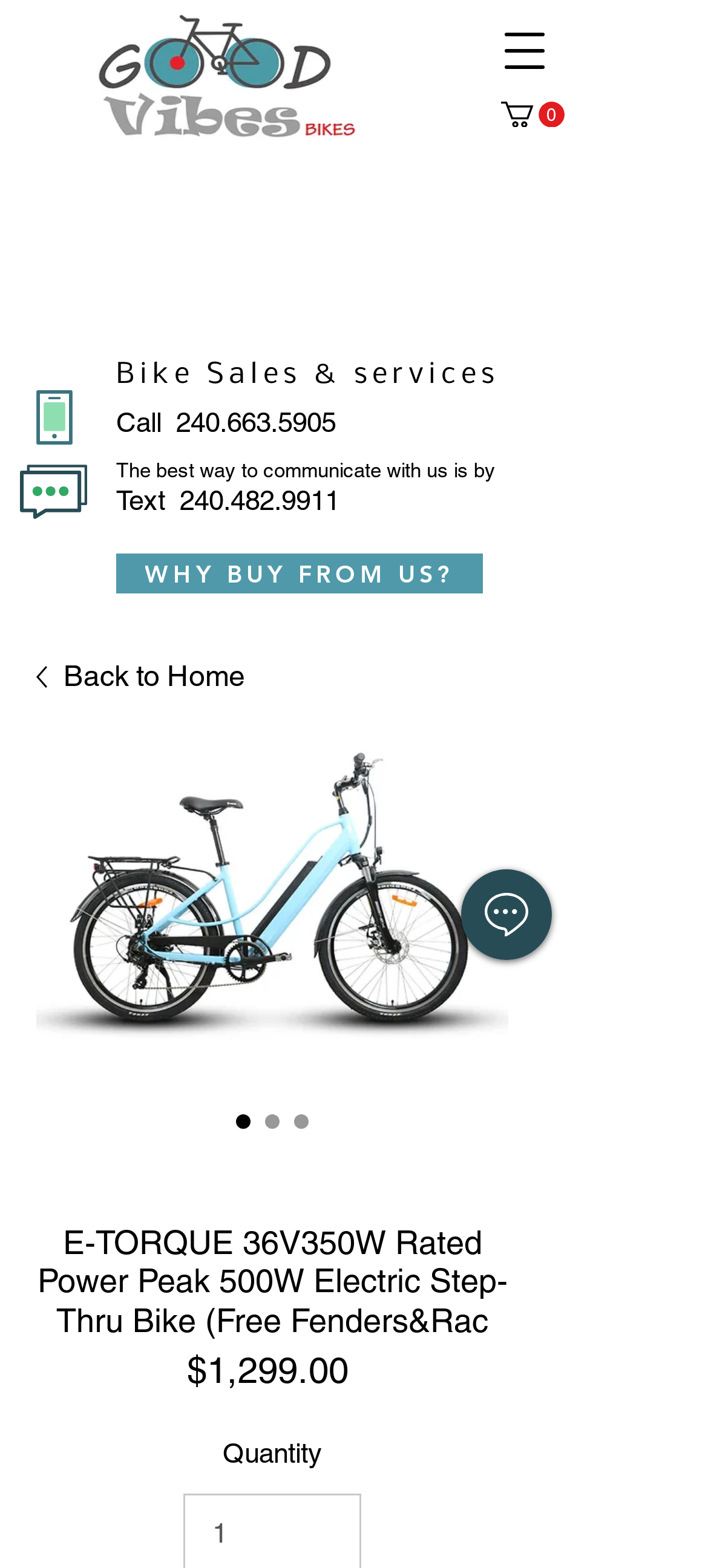Look at the image and give a detailed response to the following question: What is the current status of the cart?

I found the cart status by looking at the link element that says 'Cart with 0 items' which suggests that the cart is currently empty with 0 items.